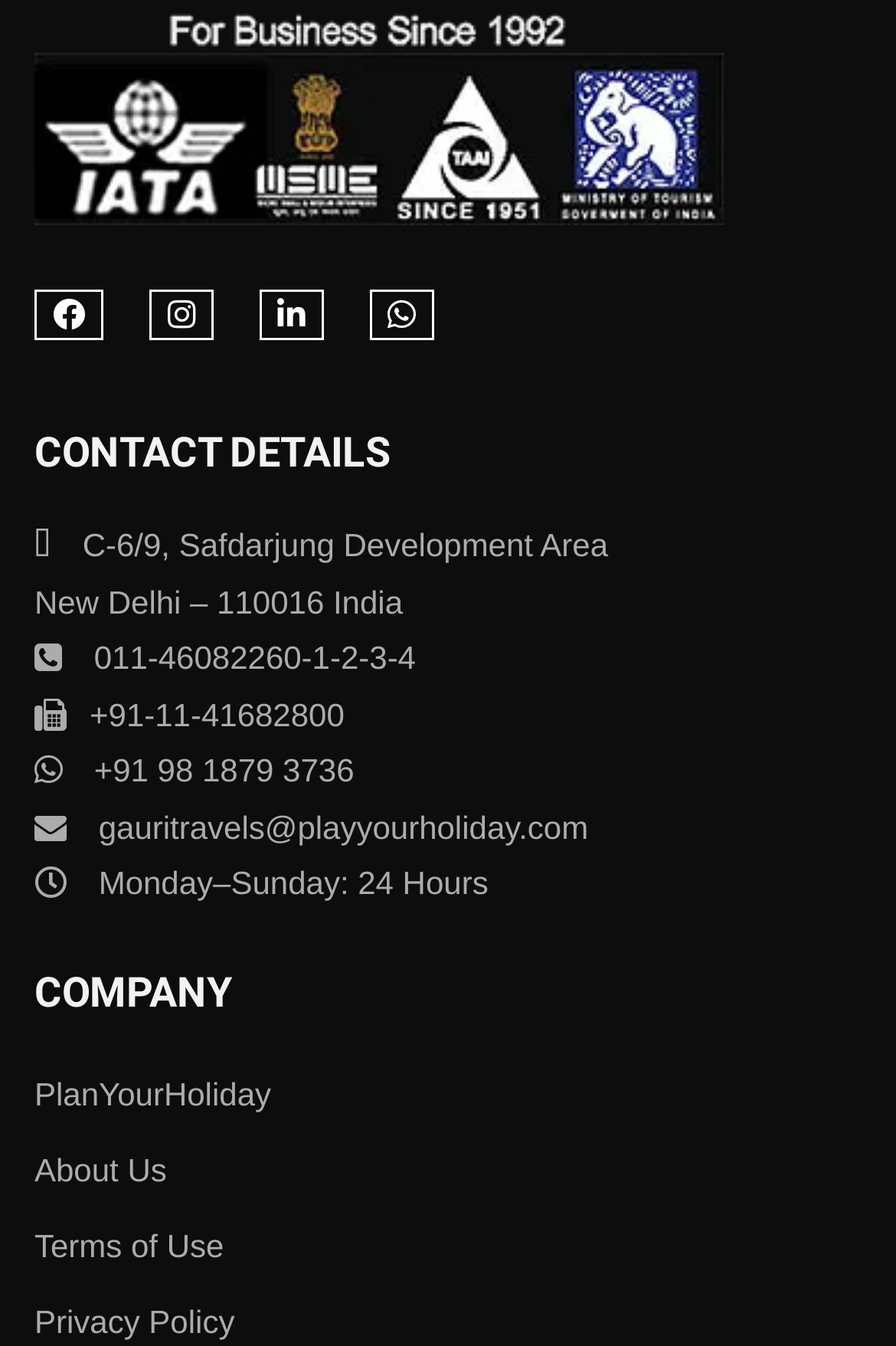Indicate the bounding box coordinates of the clickable region to achieve the following instruction: "Click the Facebook link."

[0.038, 0.215, 0.115, 0.253]